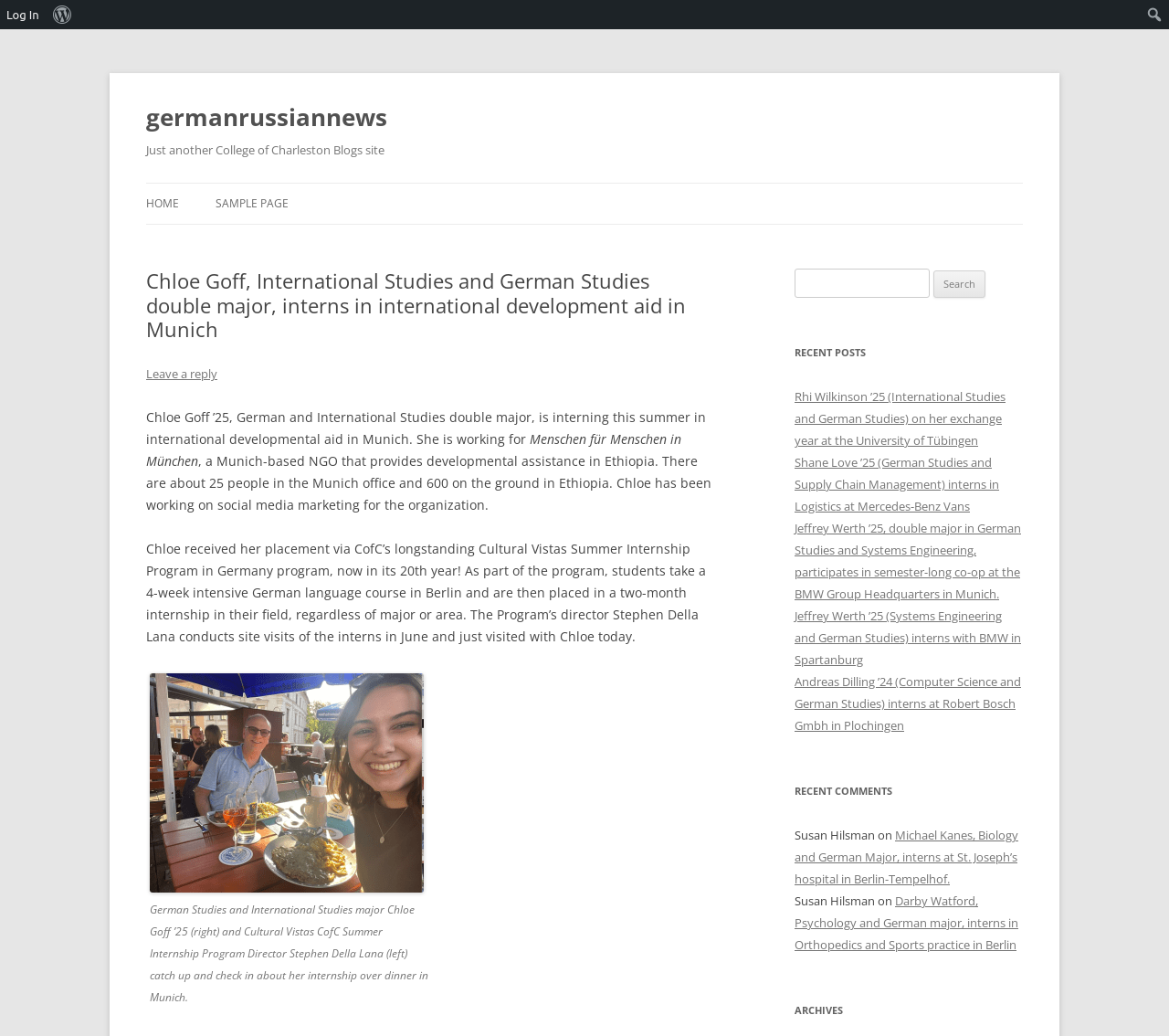Use a single word or phrase to answer this question: 
Who is the director of the Cultural Vistas Summer Internship Program?

Stephen Della Lana